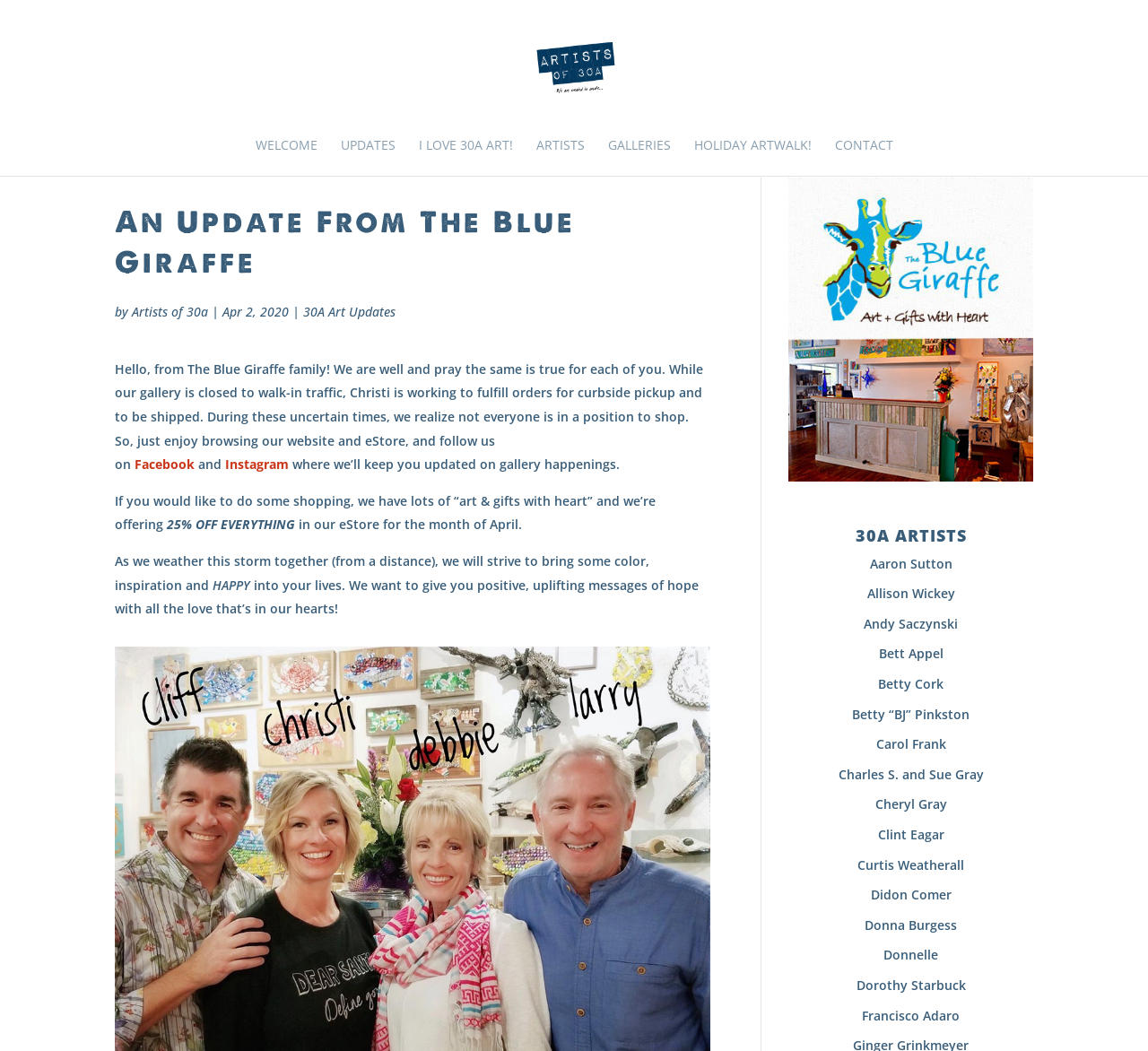Please find the top heading of the webpage and generate its text.

An Update From The Blue Giraffe